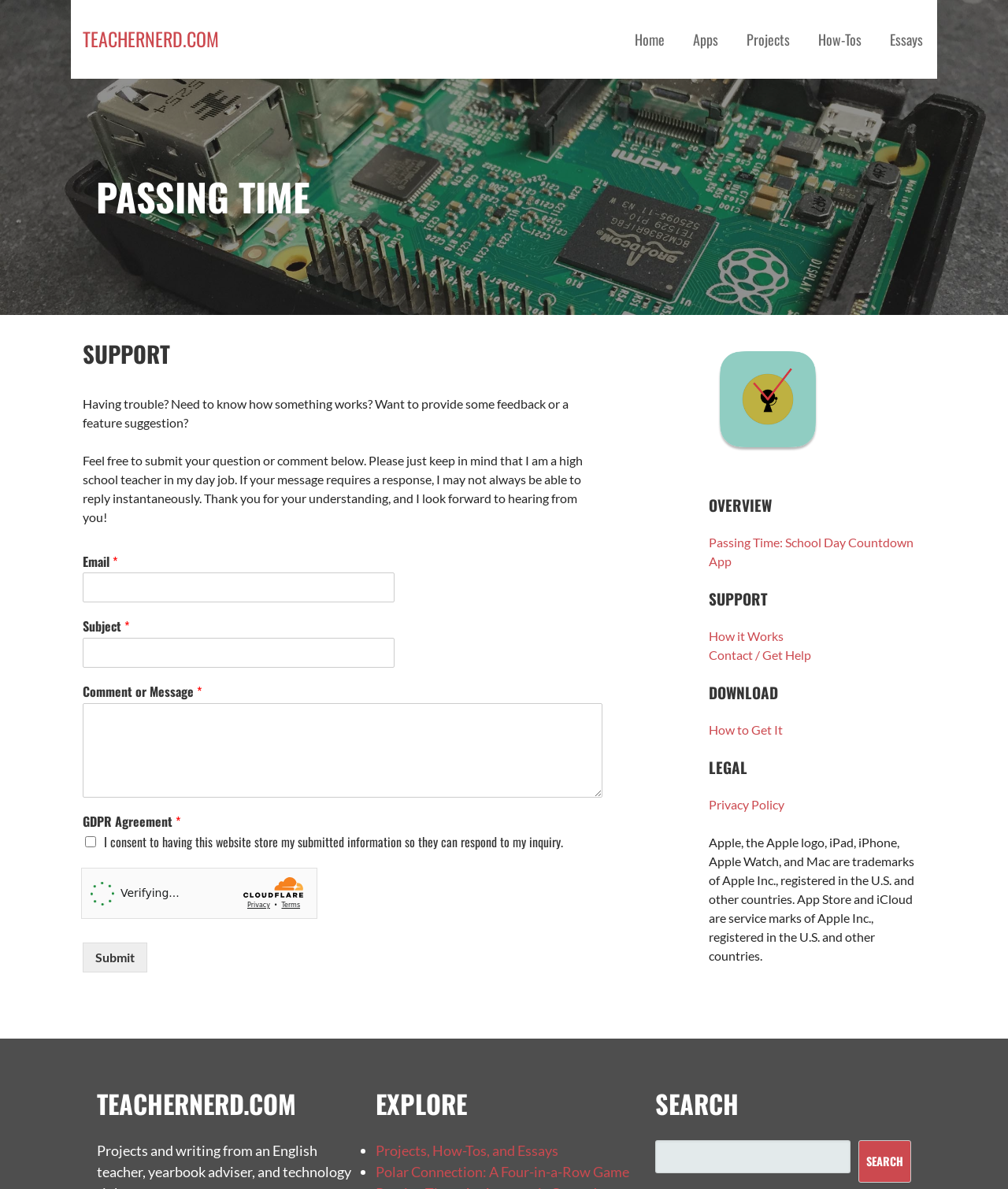Please respond in a single word or phrase: 
What type of information is required to submit a question or comment?

Email, subject, and message